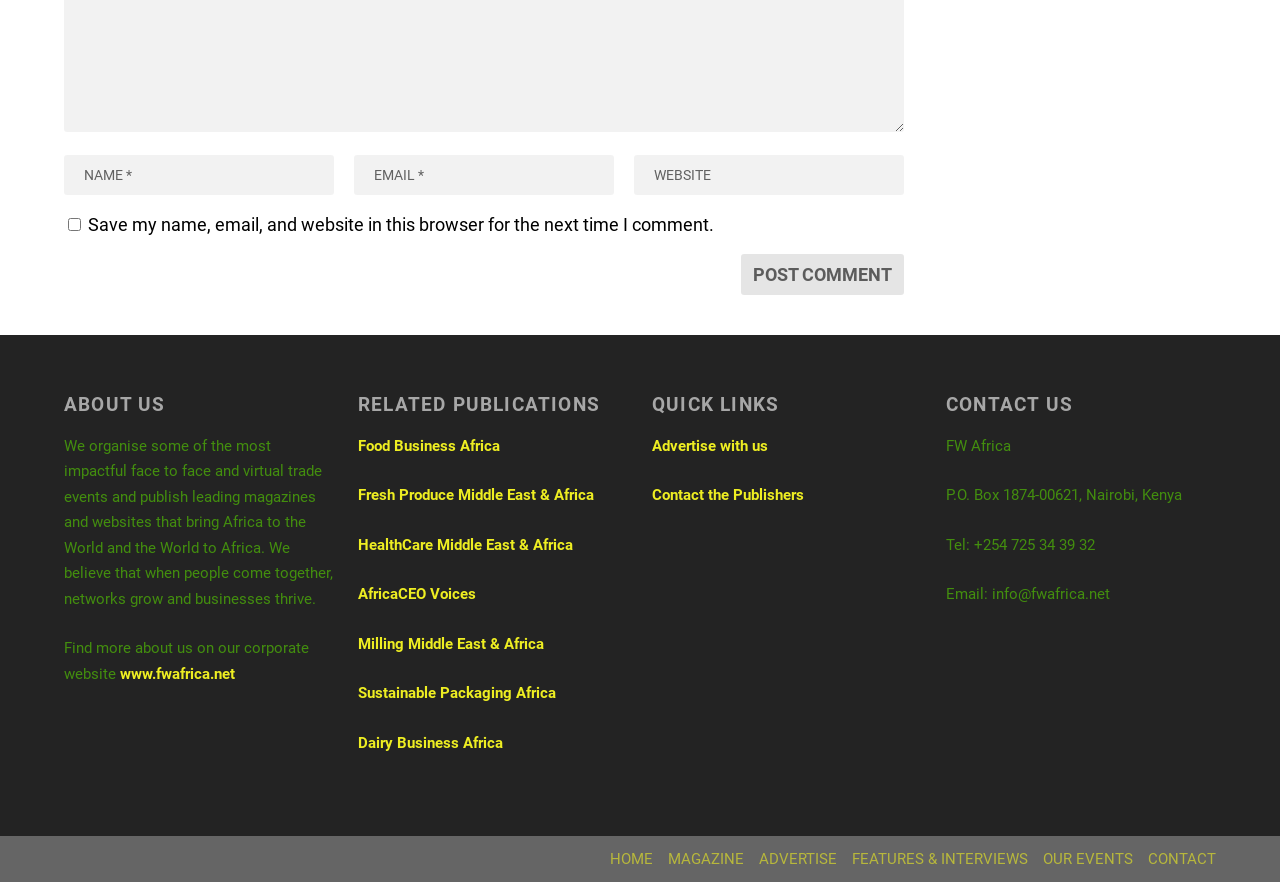What is the label of the first textbox? Look at the image and give a one-word or short phrase answer.

NAME *